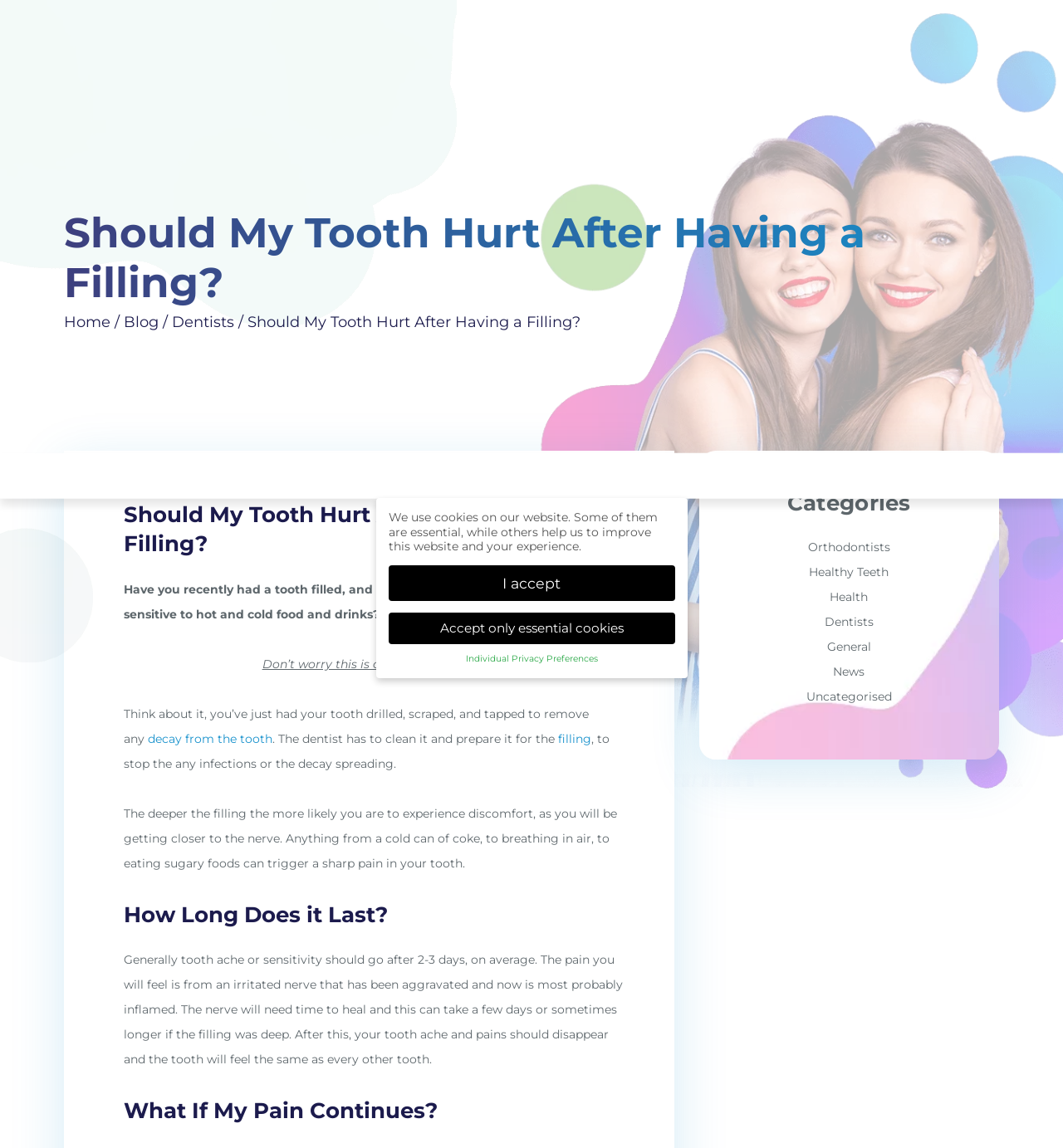Pinpoint the bounding box coordinates of the area that should be clicked to complete the following instruction: "Read about what to do if my pain continues". The coordinates must be given as four float numbers between 0 and 1, i.e., [left, top, right, bottom].

[0.116, 0.522, 0.589, 0.547]